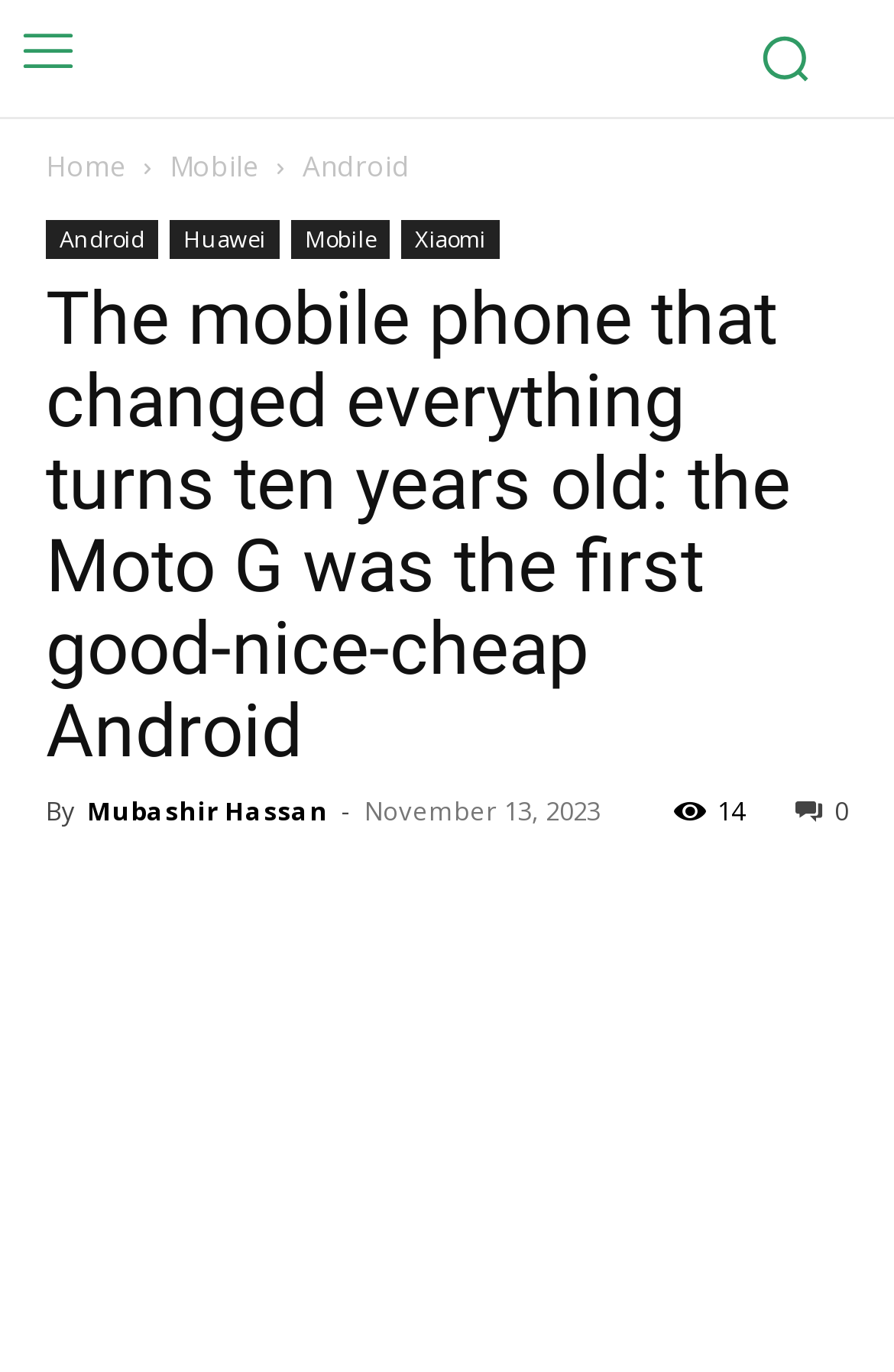Using the webpage screenshot, locate the HTML element that fits the following description and provide its bounding box: "0".

[0.89, 0.577, 0.949, 0.602]